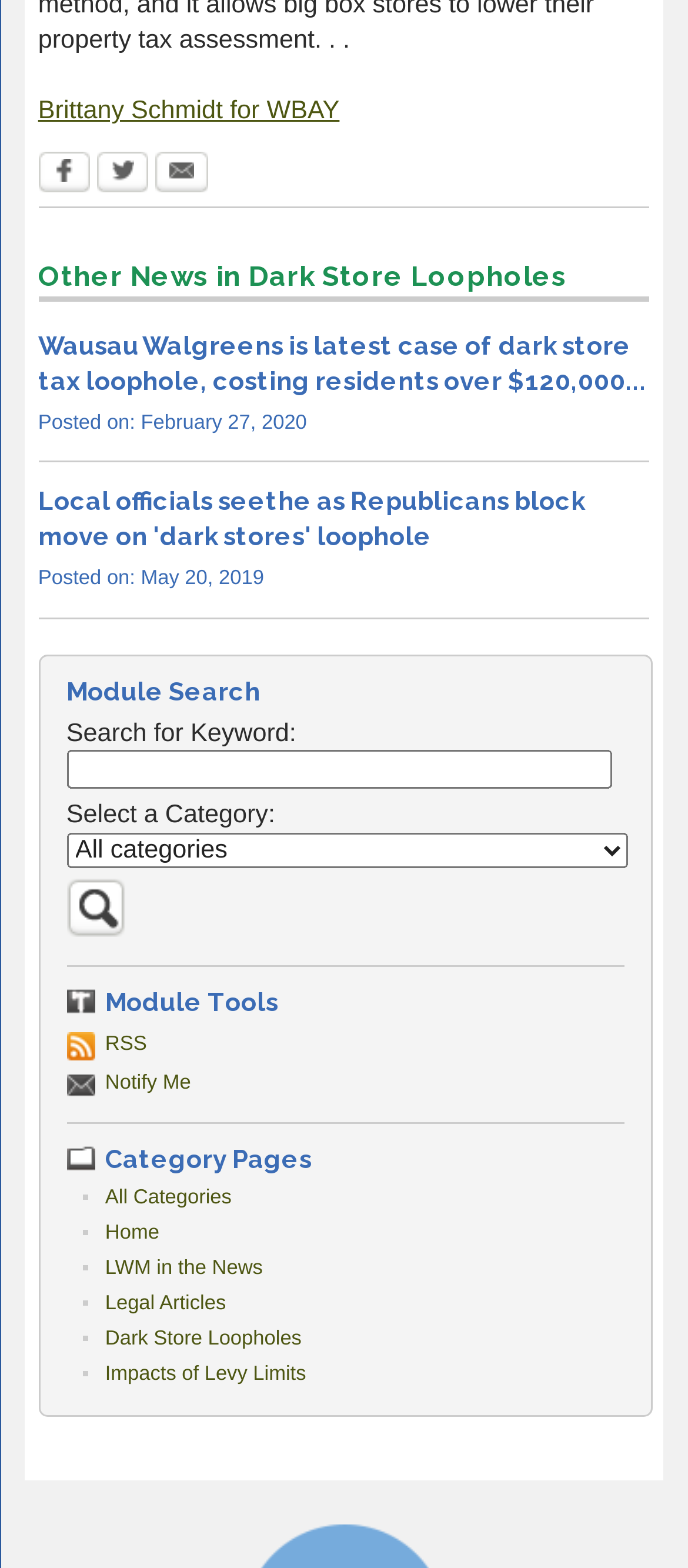Show the bounding box coordinates of the element that should be clicked to complete the task: "Search for news".

[0.096, 0.479, 0.889, 0.504]